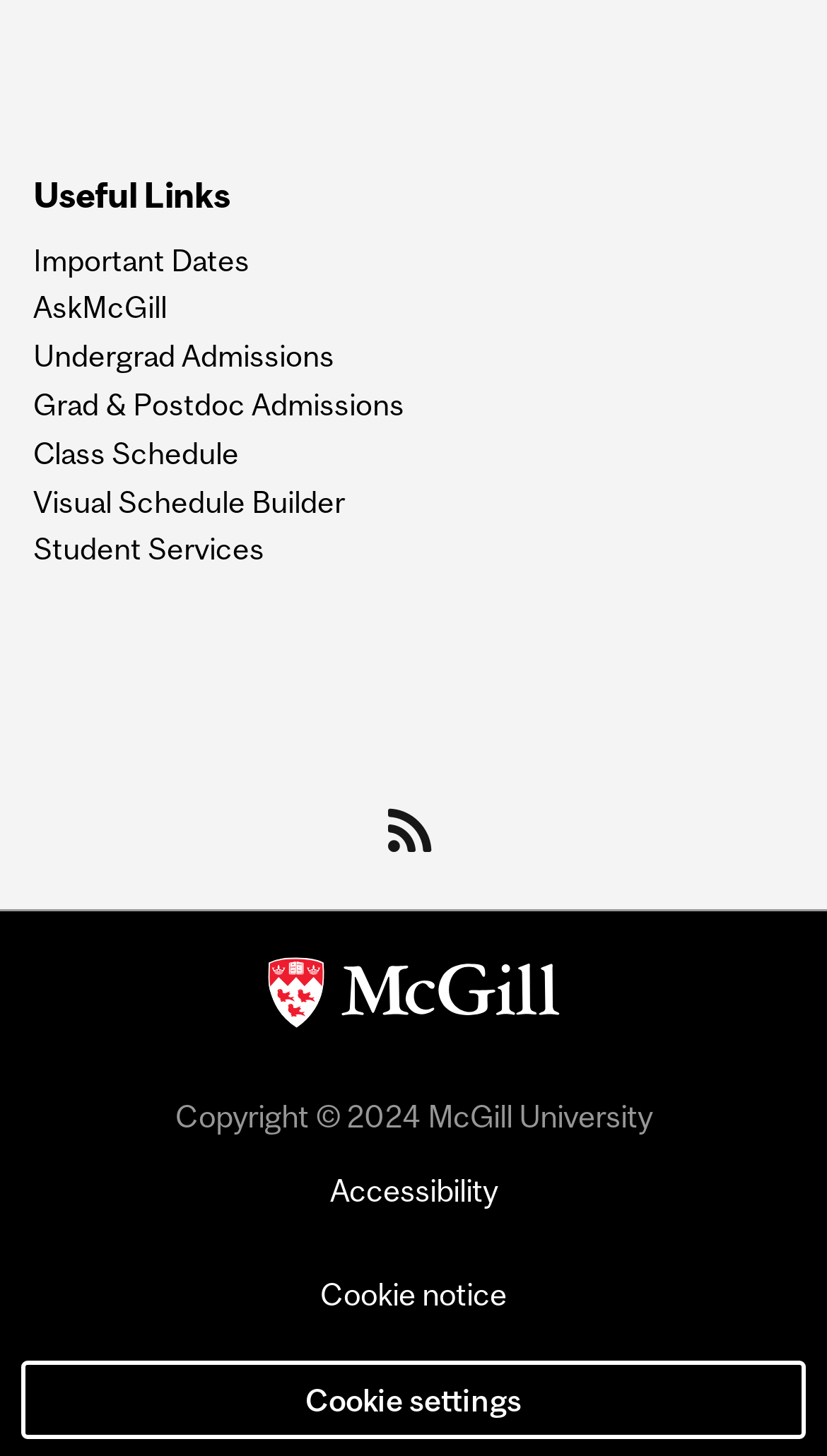What is the last link on the webpage?
Refer to the image and provide a concise answer in one word or phrase.

Cookie notice